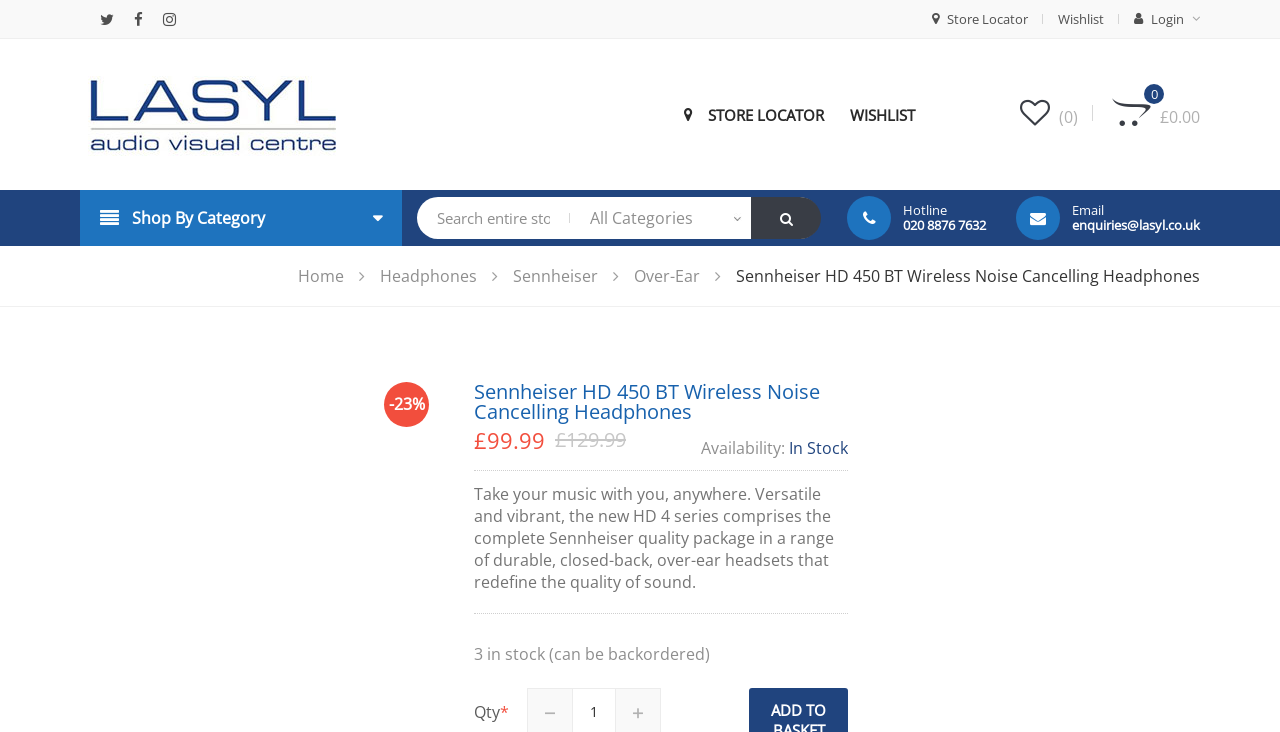Create a detailed description of the webpage's content and layout.

The webpage is about the Sennheiser HD 450 BT Wireless Noise Cancelling Headphones on the Lasyl Shop website. At the top left, there are three social media links, followed by a store locator link, a wishlist link, and a login link. Below these links, there is a Lasyl Shop logo with a link to the homepage.

On the top right, there is a shopping cart icon with a link to view the cart contents. Next to it, there is a link to the store locator, a wishlist link, and a login link.

Below the top navigation bar, there is a search bar with a dropdown menu and a search button. On the right side of the search bar, there is a hotline phone number and an email address.

The main content of the webpage is about the Sennheiser HD 450 BT Wireless Noise Cancelling Headphones. There is a breadcrumb navigation menu at the top, showing the categories "Home", "Headphones", "Sennheiser", and "Over-Ear". Below the breadcrumb menu, there is a heading with the product name, followed by a description of the product.

On the right side of the product description, there is a discount label showing a 23% discount. Below the product description, there is a section showing the original price, current price, and availability of the product. The product is in stock, and there are three items available for purchase.

At the bottom of the webpage, there is a detailed product description, highlighting the features and benefits of the Sennheiser HD 450 BT Wireless Noise Cancelling Headphones.